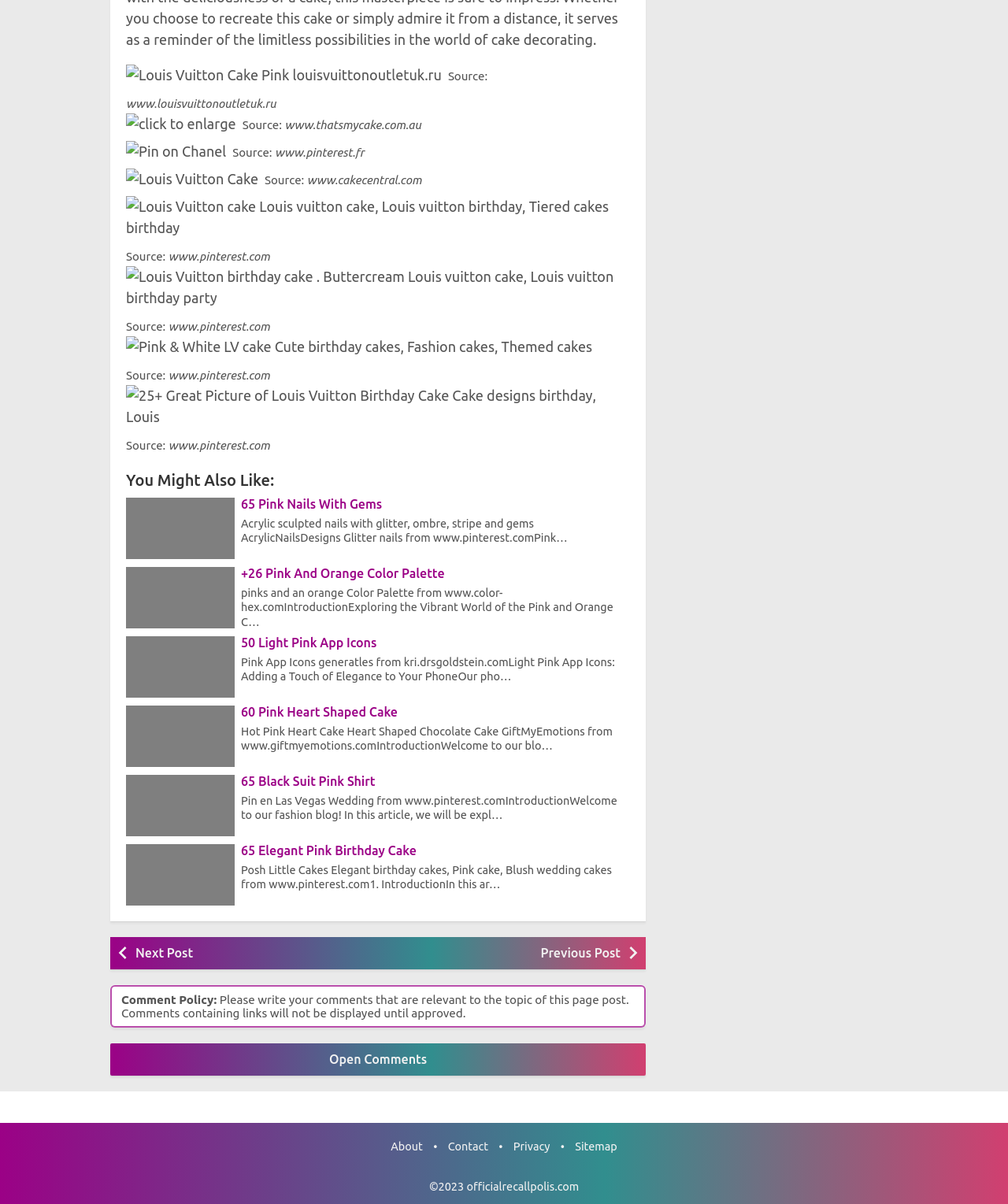What is the purpose of the 'You Might Also Like' section?
Please provide a single word or phrase answer based on the image.

Show related content